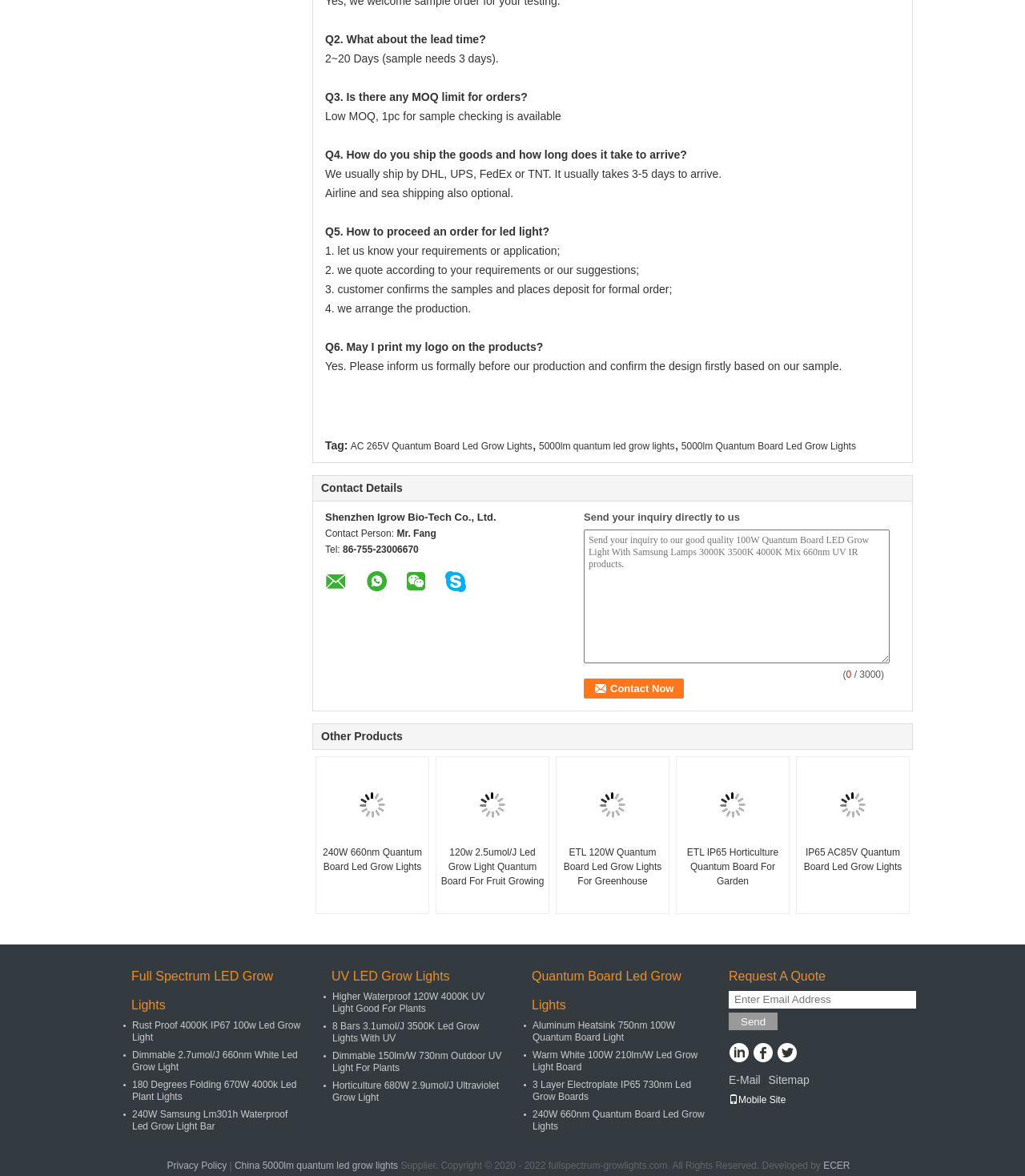Use a single word or phrase to answer the question: 
What is the minimum order quantity?

1pc